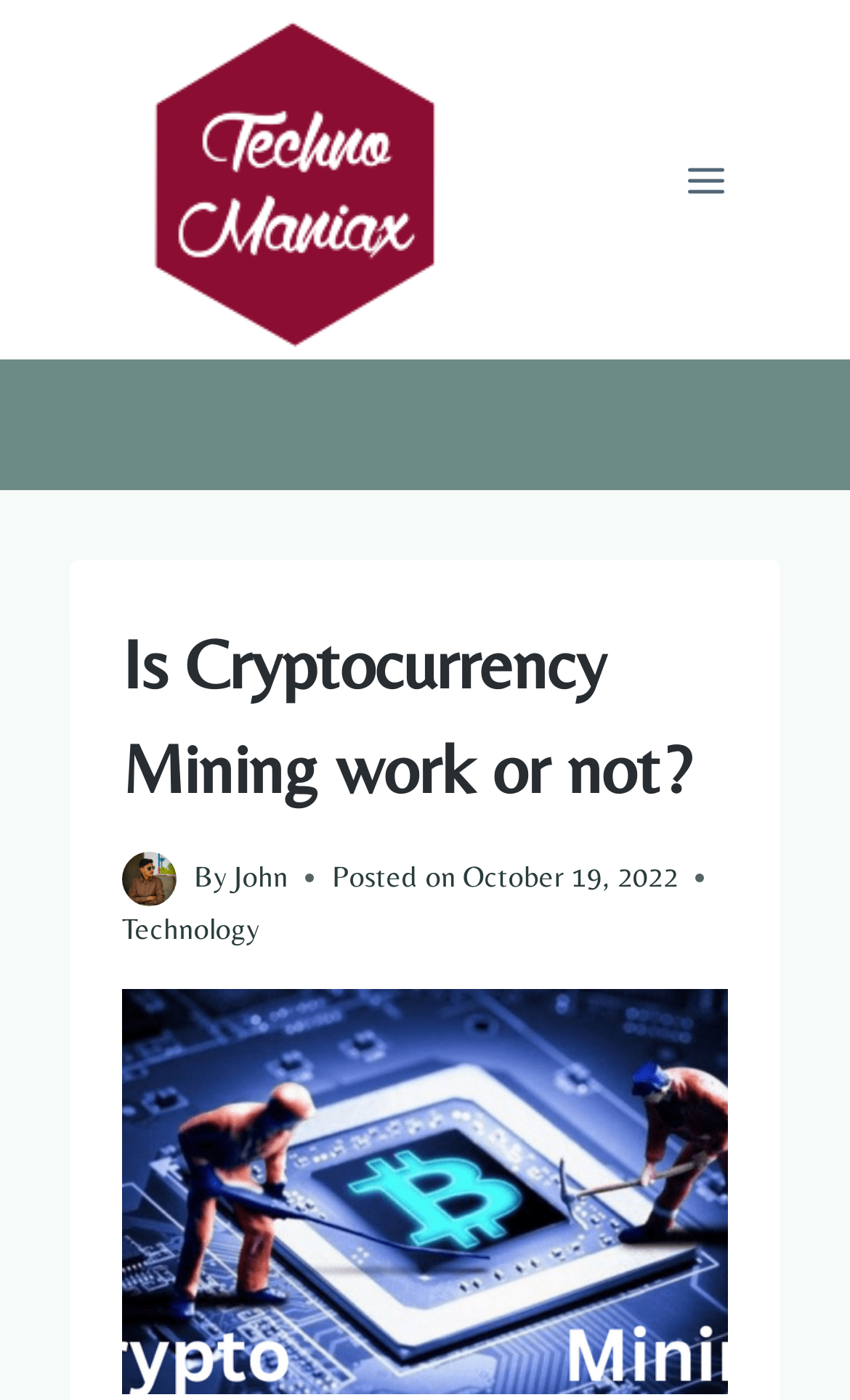Determine the title of the webpage and give its text content.

Is Cryptocurrency Mining work or not?